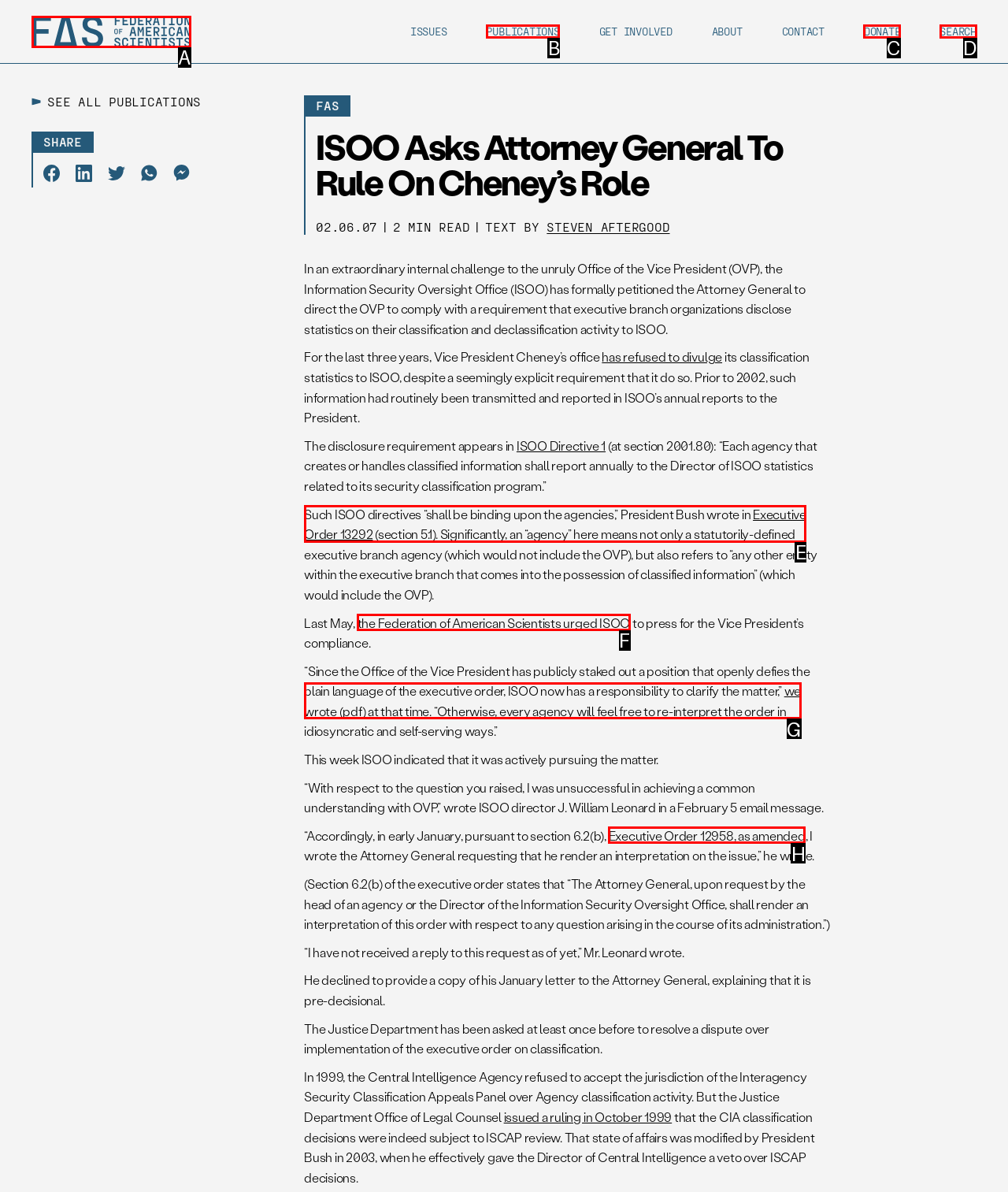Using the provided description: Executive Order 12958, as amended, select the HTML element that corresponds to it. Indicate your choice with the option's letter.

H